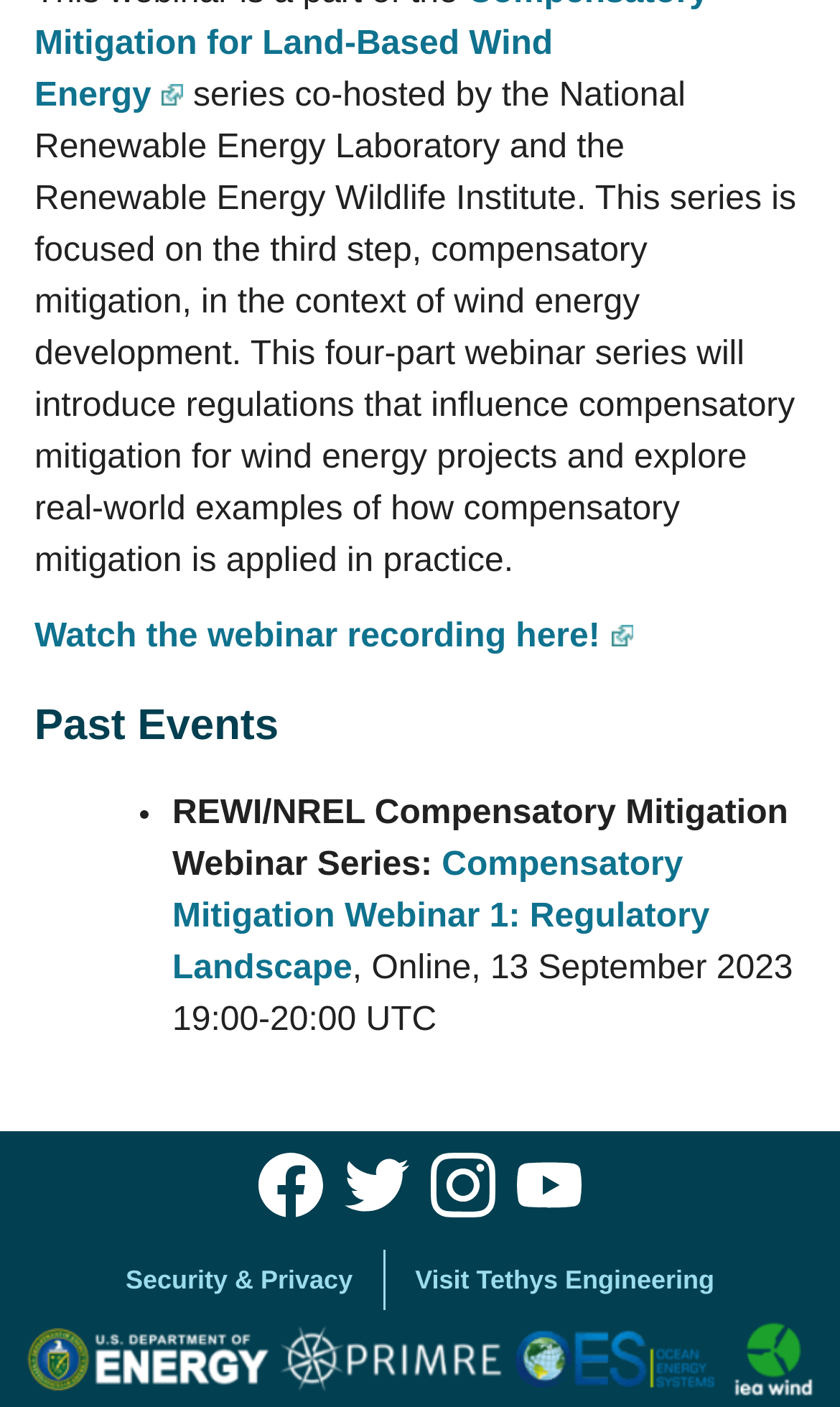Given the content of the image, can you provide a detailed answer to the question?
What is the topic of the webinar series?

The topic of the webinar series can be determined by reading the StaticText element with ID 440, which describes the webinar series as focused on compensatory mitigation in the context of wind energy development.